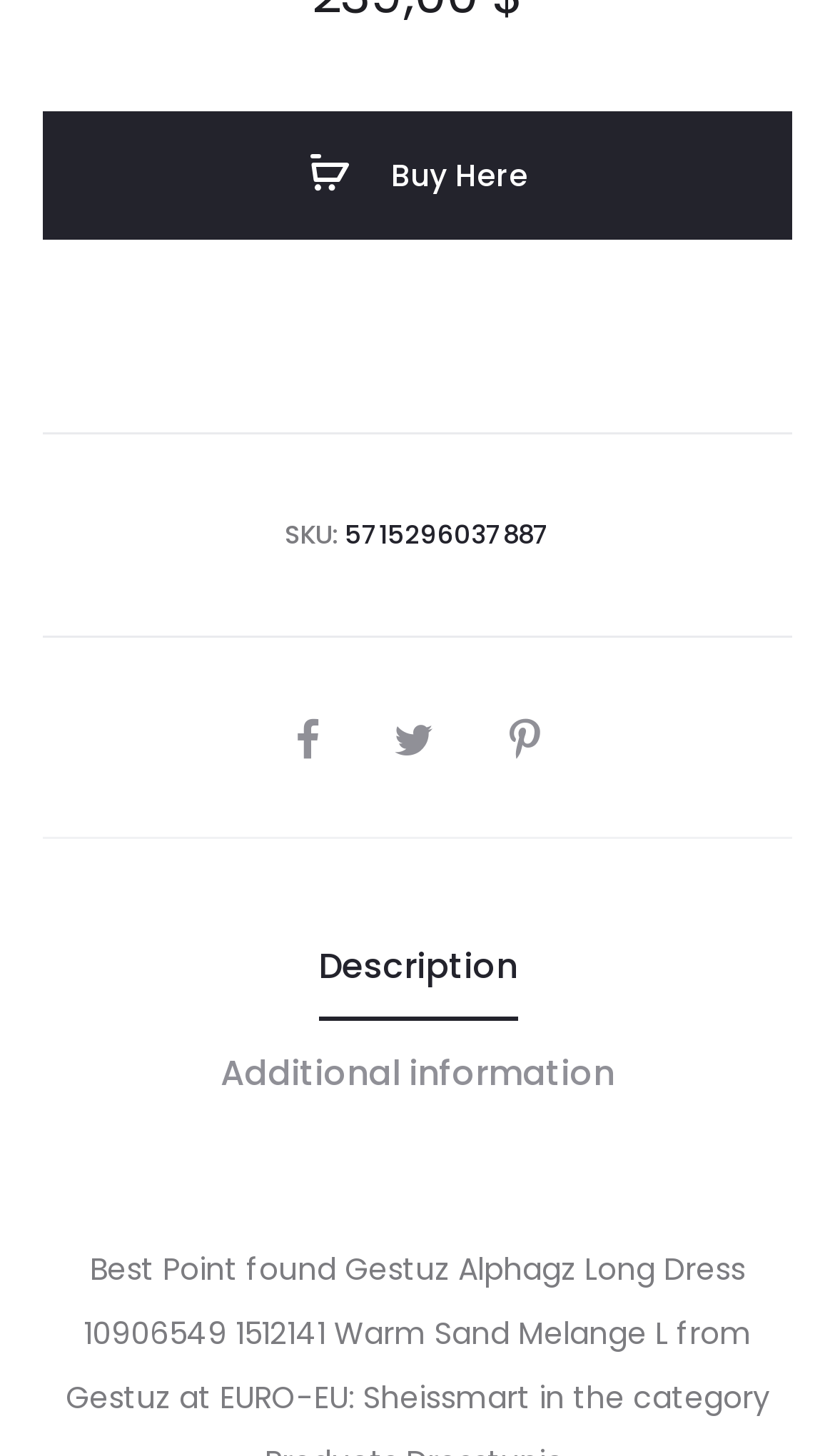How many tabs are available?
Using the image, provide a concise answer in one word or a short phrase.

2